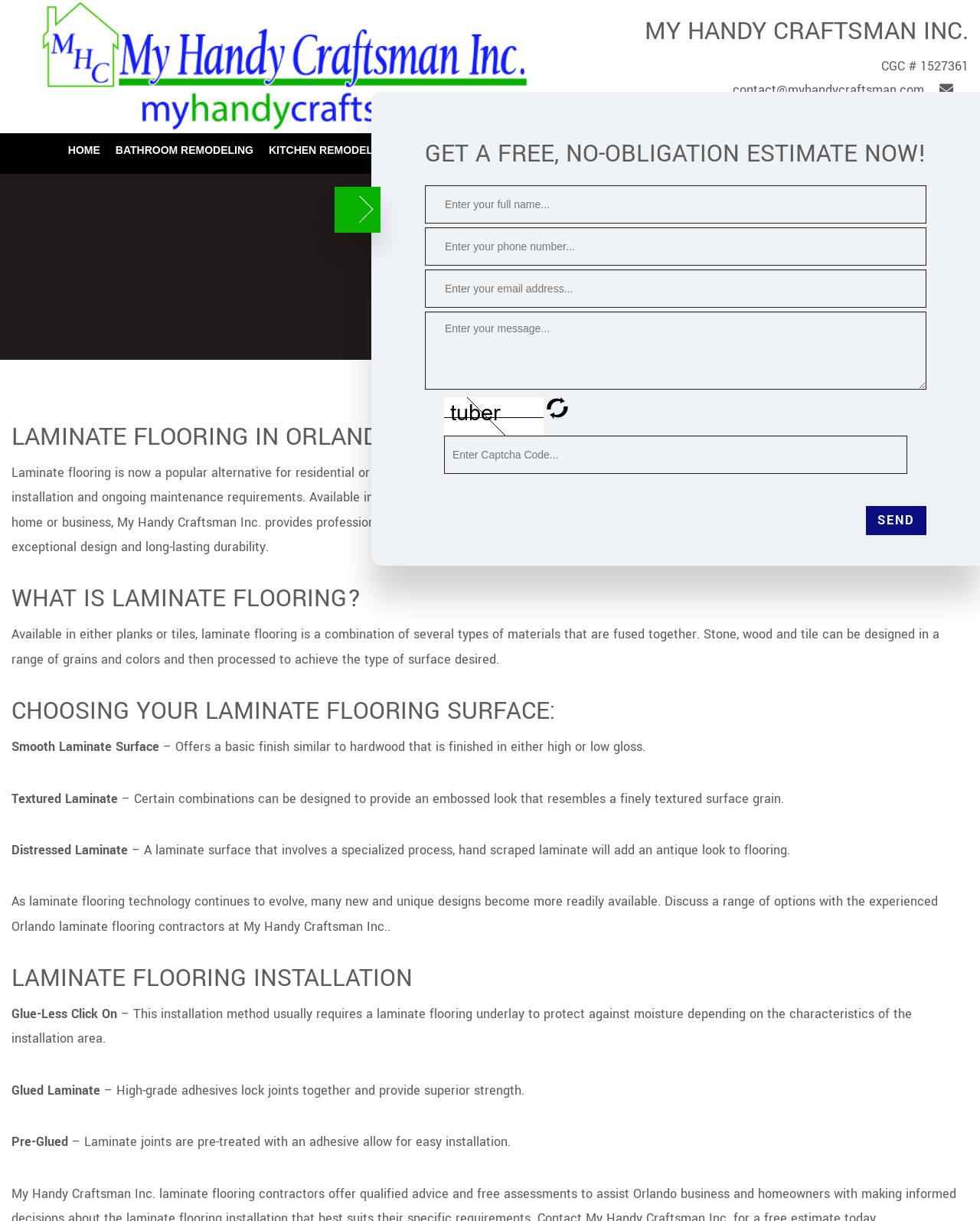What are the three types of laminate flooring surfaces mentioned on the website?
Using the visual information, respond with a single word or phrase.

Smooth, Textured, Distressed